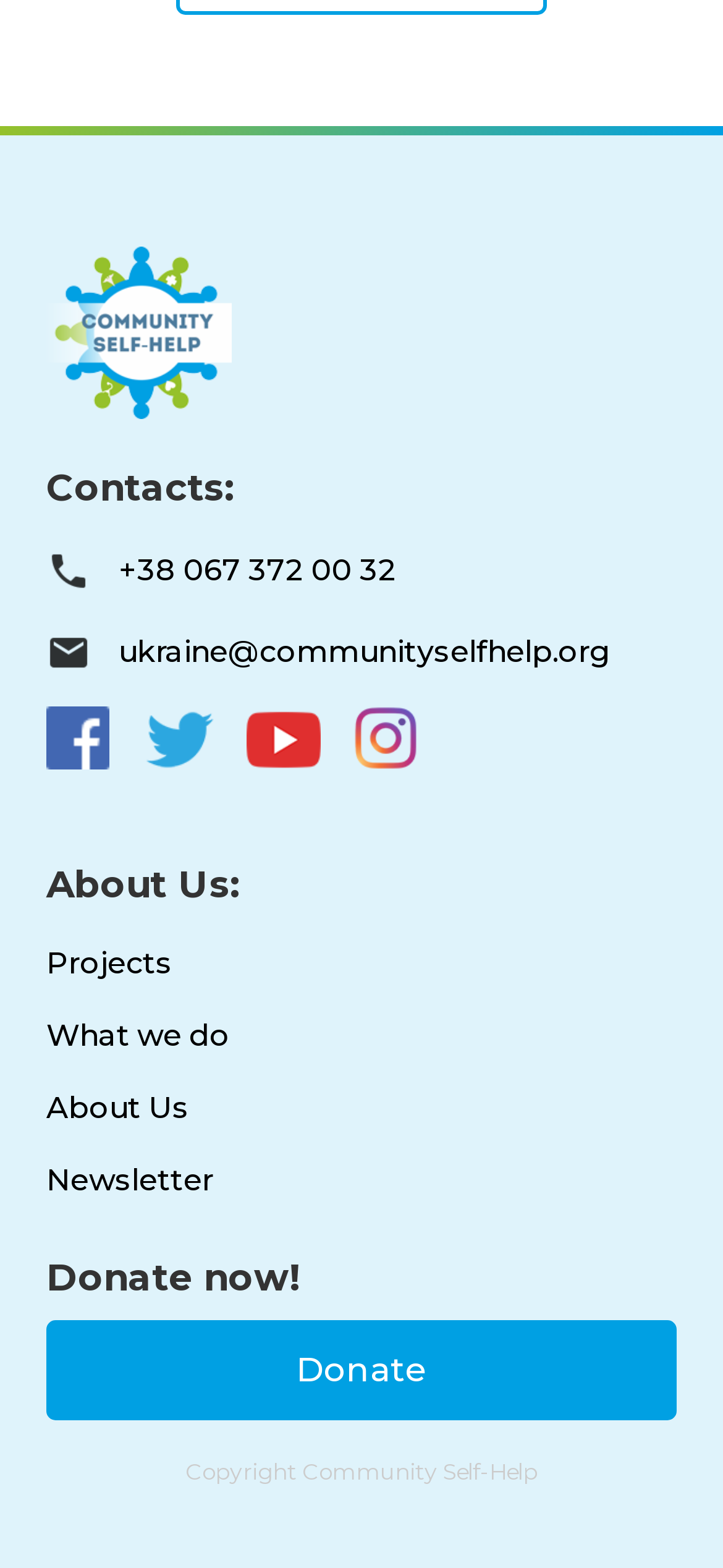What is the last menu item?
Please provide a full and detailed response to the question.

I looked at the link elements below the 'About Us:' static text and found that the last one has the OCR text 'Newsletter'.